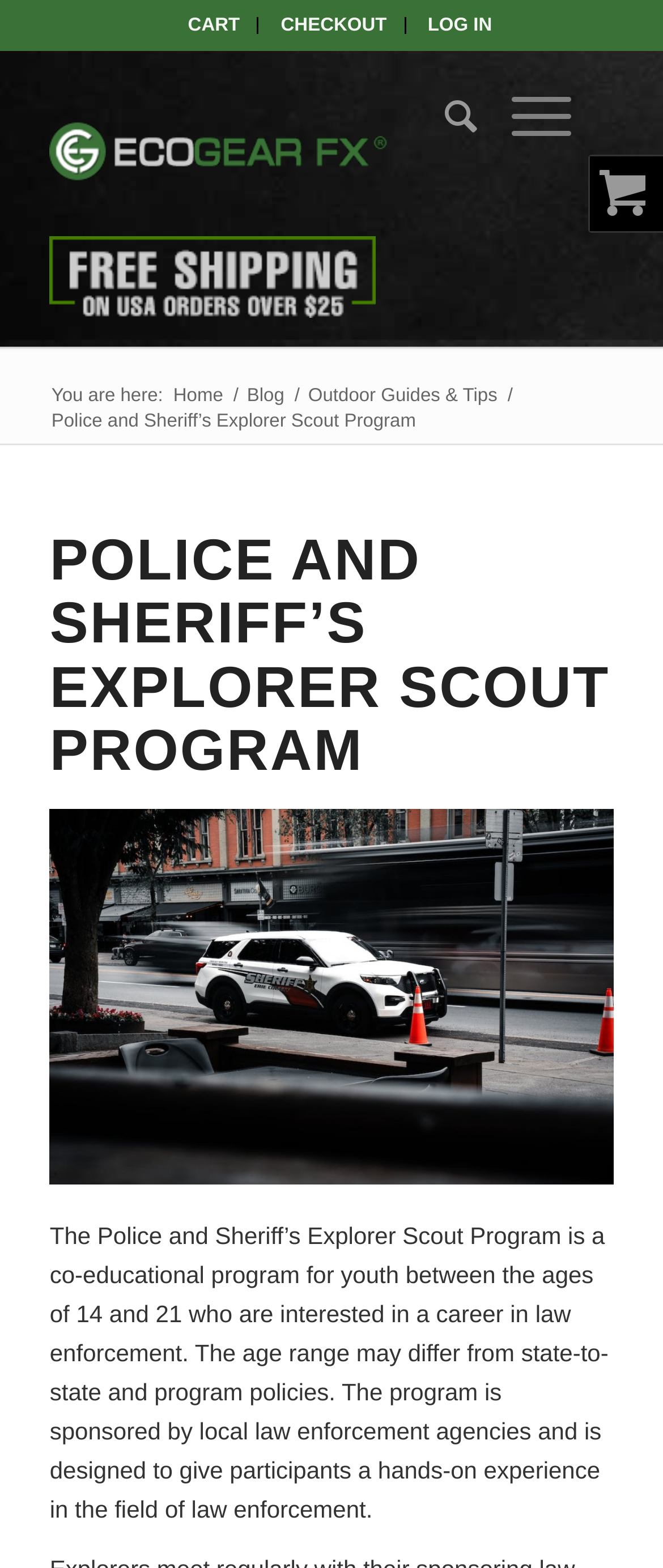Find the bounding box coordinates for the area that should be clicked to accomplish the instruction: "Search for something".

[0.62, 0.031, 0.72, 0.118]